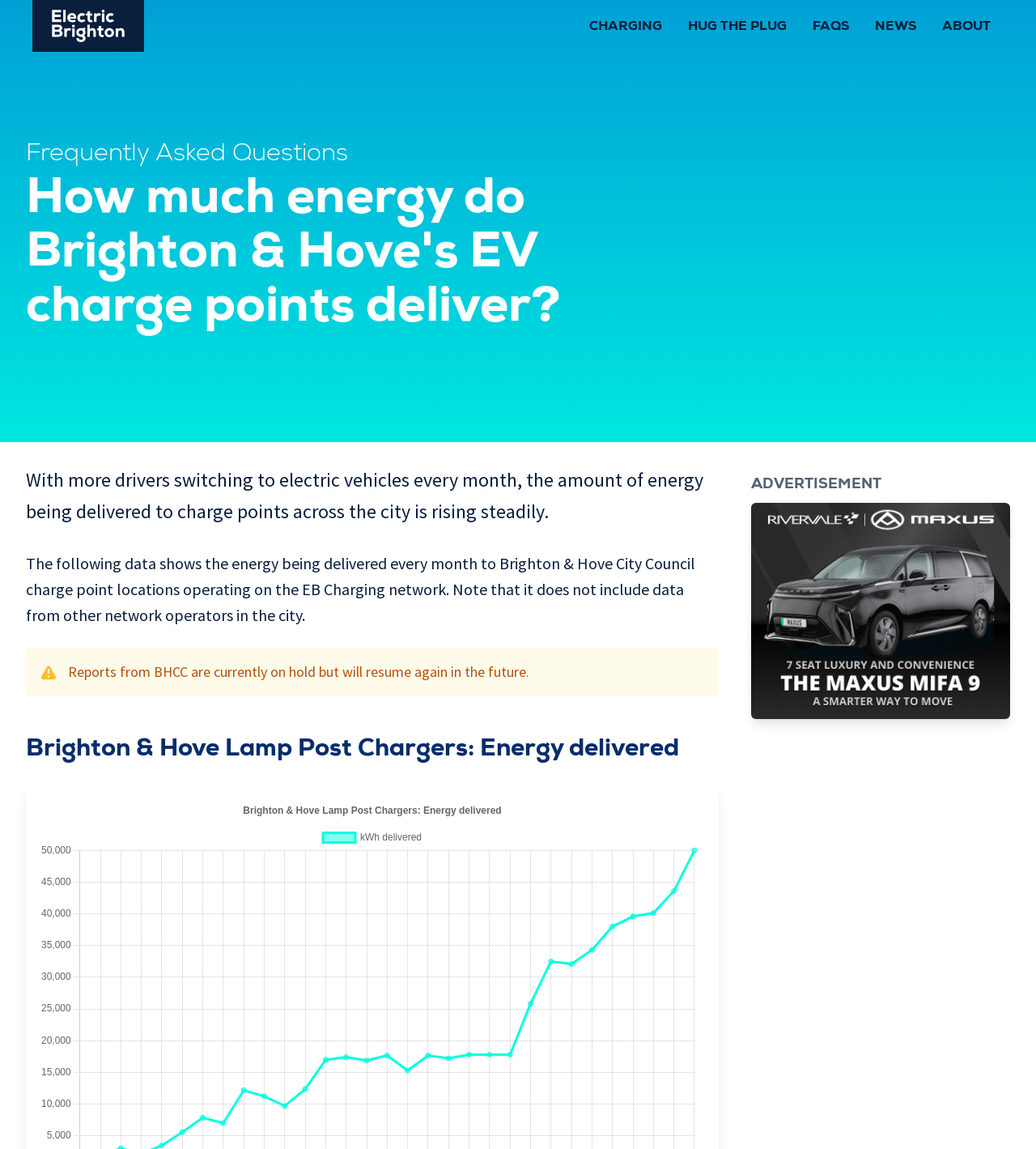Explain the webpage in detail.

The webpage is about Electric Brighton, a platform providing information on electric vehicle charging in Brighton & Hove. At the top left corner, there is an Electric Brighton logo, which is an image linked to the Electric Brighton website. 

To the right of the logo, there are five navigation links: CHARGING, HUG THE PLUG, FAQS, NEWS, and ABOUT, which are evenly spaced and aligned horizontally. 

Below the navigation links, there are two headings. The first heading, "Frequently Asked Questions", is located at the top left of the page. The second heading, "How much energy do Brighton & Hove's EV charge points deliver?", is positioned below the first heading. 

Following the headings, there are two paragraphs of text. The first paragraph explains the increasing demand for electric vehicle charging in Brighton & Hove, while the second paragraph provides context for the data presented on the page, specifying that it only includes data from the EB Charging network. 

Below the paragraphs, there is a notice stating that reports from Brighton & Hove City Council are currently on hold but will resume in the future. 

Further down, there is a heading "Brighton & Hove Lamp Post Chargers: Energy delivered", which is likely related to the main topic of the page. 

On the right side of the page, there is an advertisement with a heading "ADVERTISEMENT" and an image promoting the Maxus MIFA 9, a 7-seat luxury electric vehicle.